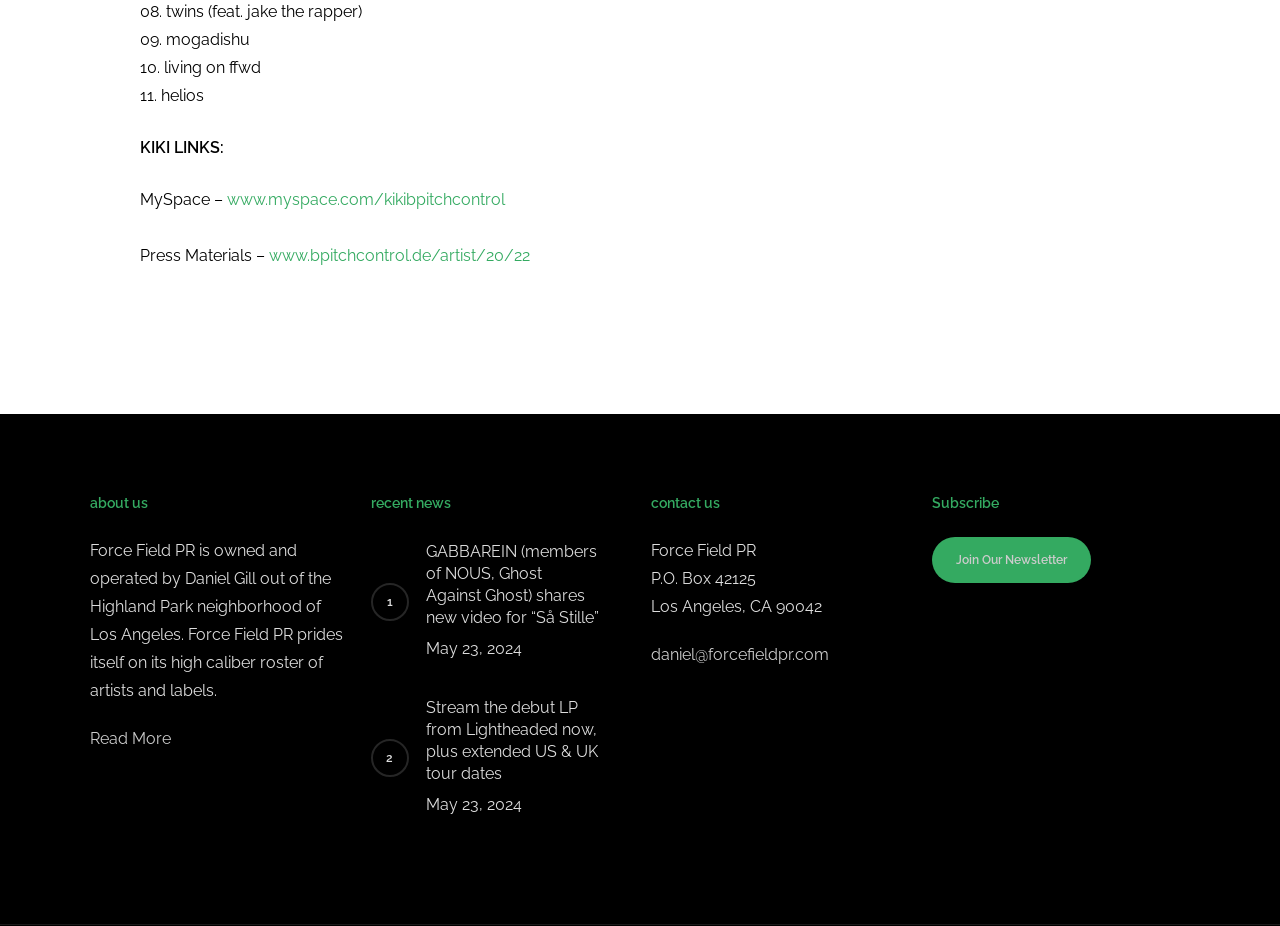Based on the element description "Read More", predict the bounding box coordinates of the UI element.

[0.07, 0.787, 0.134, 0.808]